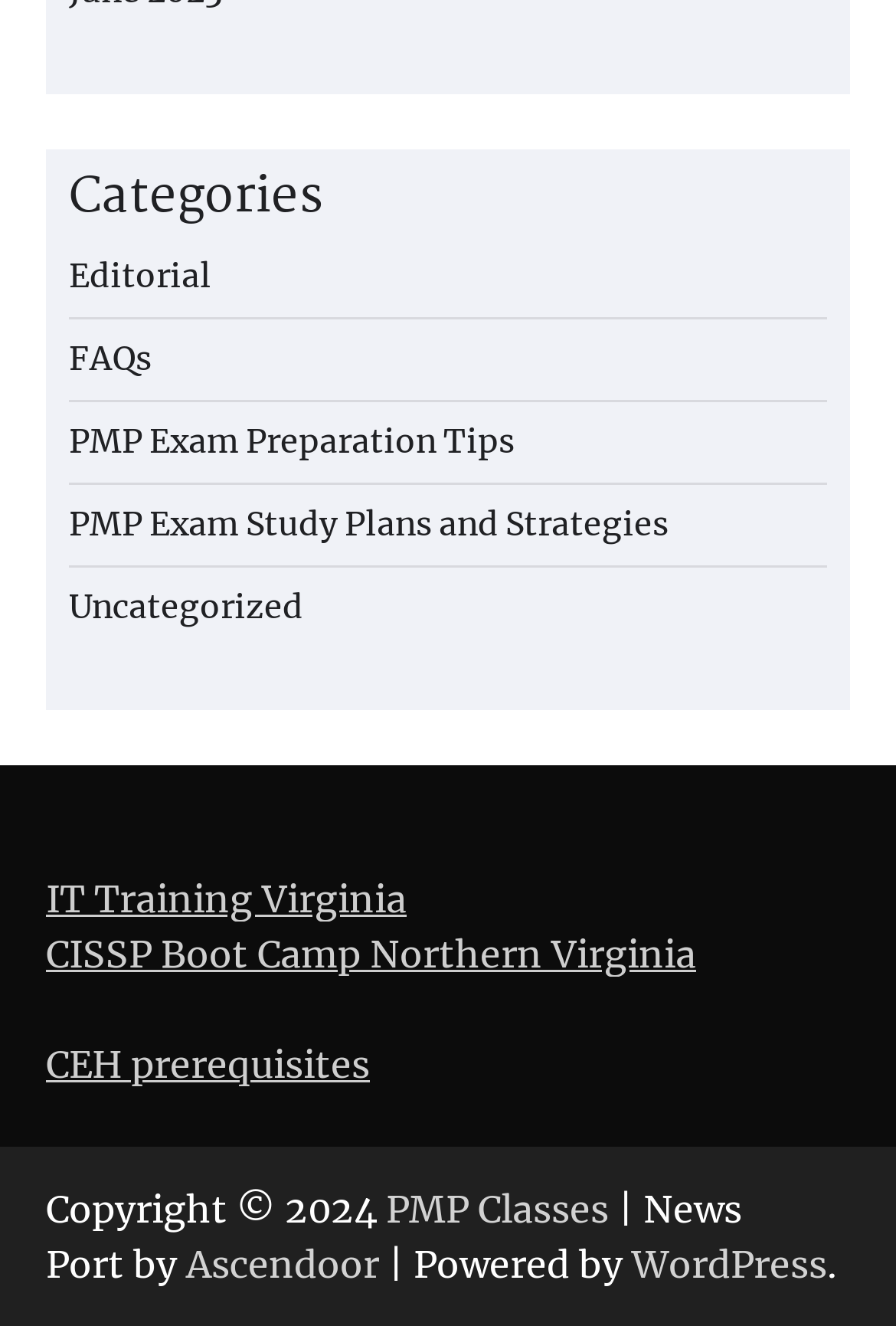What is the copyright year?
Please describe in detail the information shown in the image to answer the question.

I found the text 'Copyright © 2024' at the bottom of the page, which indicates that the copyright year is 2024.